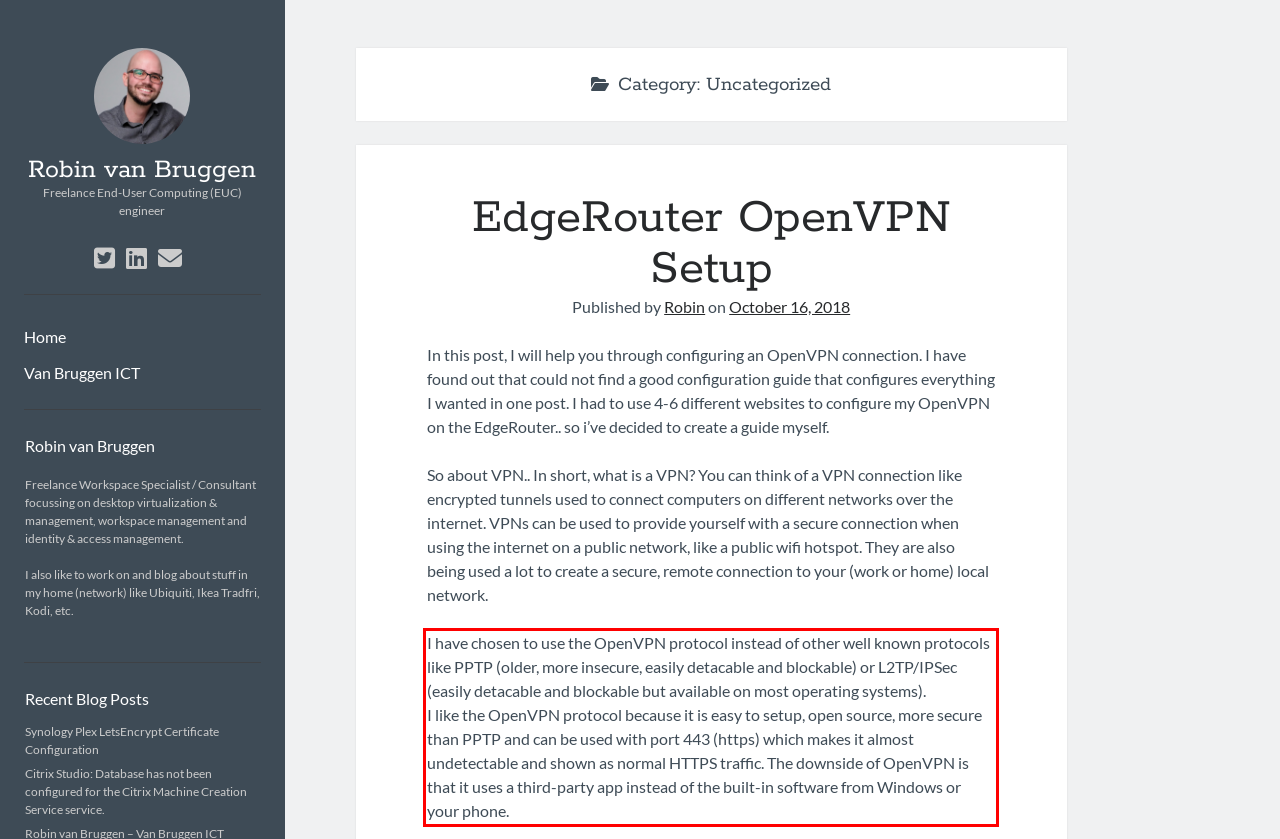Using the provided screenshot, read and generate the text content within the red-bordered area.

I have chosen to use the OpenVPN protocol instead of other well known protocols like PPTP (older, more insecure, easily detacable and blockable) or L2TP/IPSec (easily detacable and blockable but available on most operating systems). I like the OpenVPN protocol because it is easy to setup, open source, more secure than PPTP and can be used with port 443 (https) which makes it almost undetectable and shown as normal HTTPS traffic. The downside of OpenVPN is that it uses a third-party app instead of the built-in software from Windows or your phone.